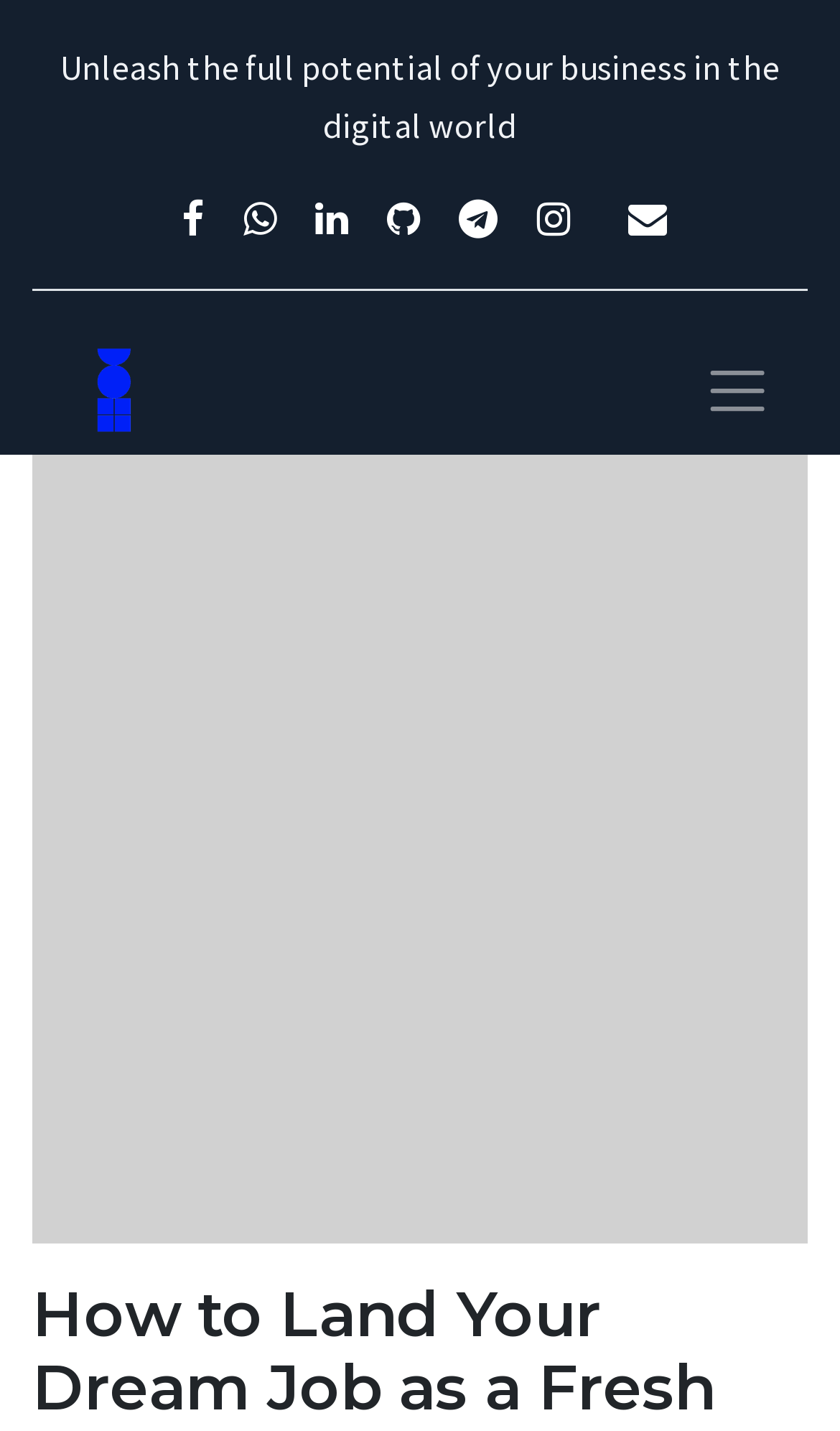Determine the bounding box coordinates for the area you should click to complete the following instruction: "Click the button at the top right corner".

[0.835, 0.242, 0.921, 0.304]